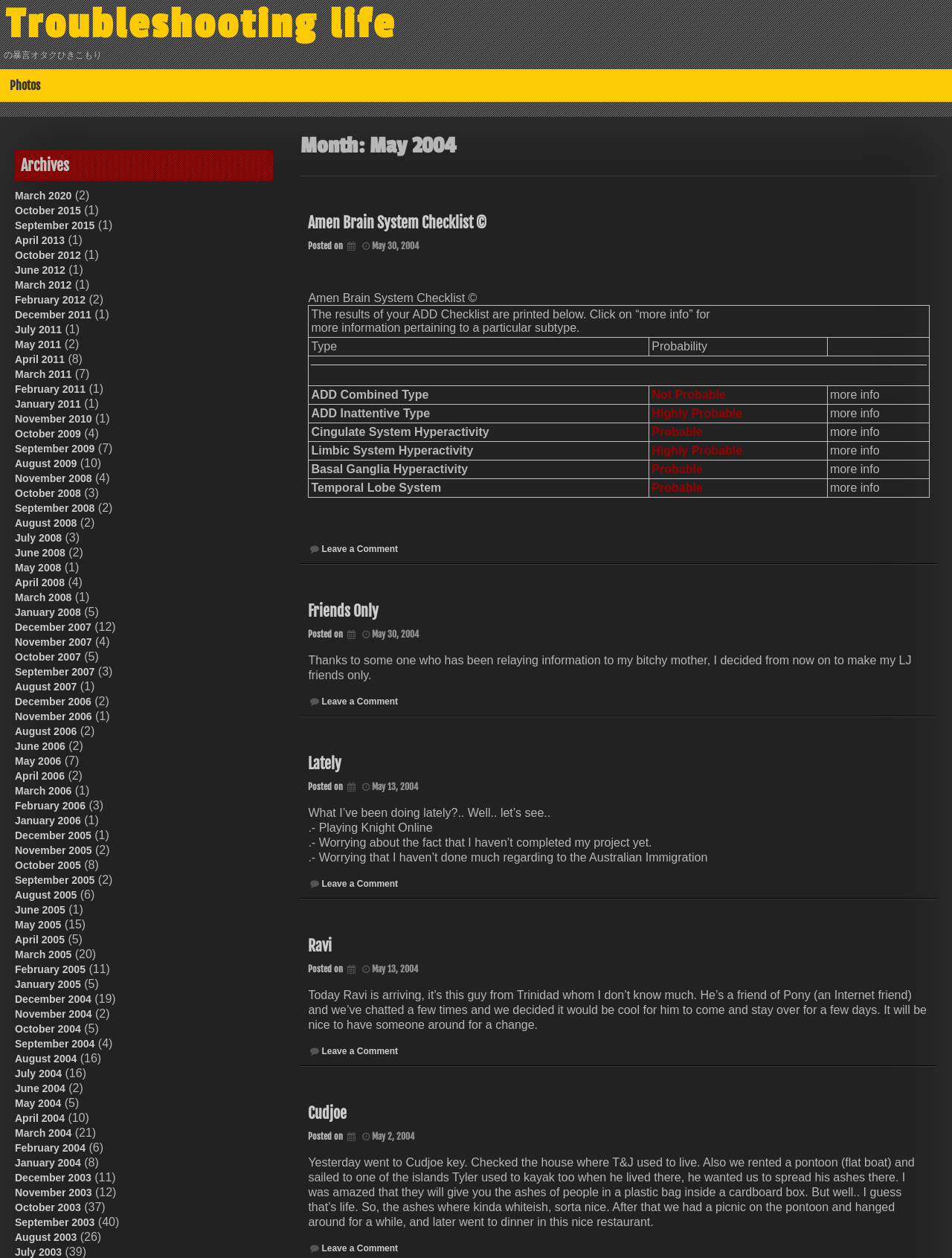Using the information from the screenshot, answer the following question thoroughly:
What is the author of the 'Lately' post talking about?

The answer can be found in the 'Lately' article section. The author mentions playing Knight Online and worrying about not completing a project, as well as worrying about Australian Immigration.